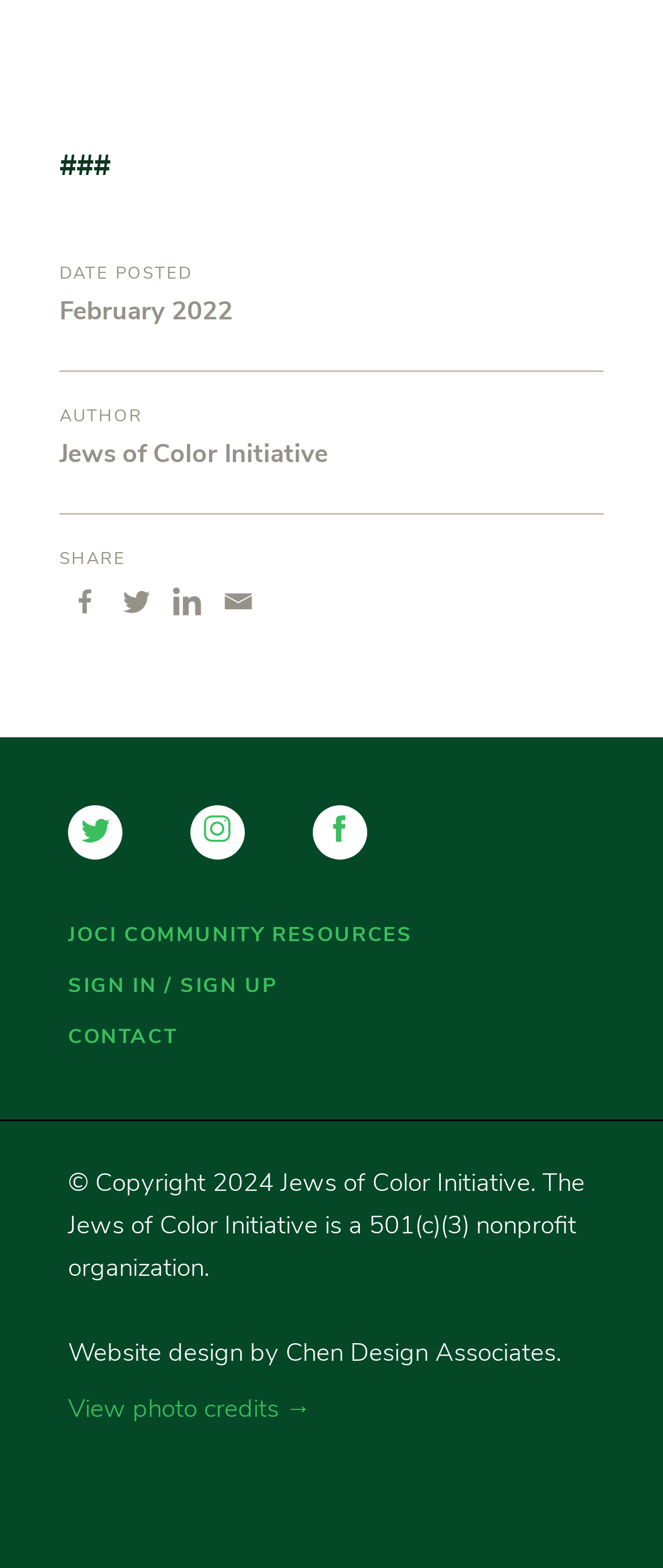Consider the image and give a detailed and elaborate answer to the question: 
What is the date posted?

I found the date posted by looking at the static text element 'February 2022' which is located below the 'DATE POSTED' header.